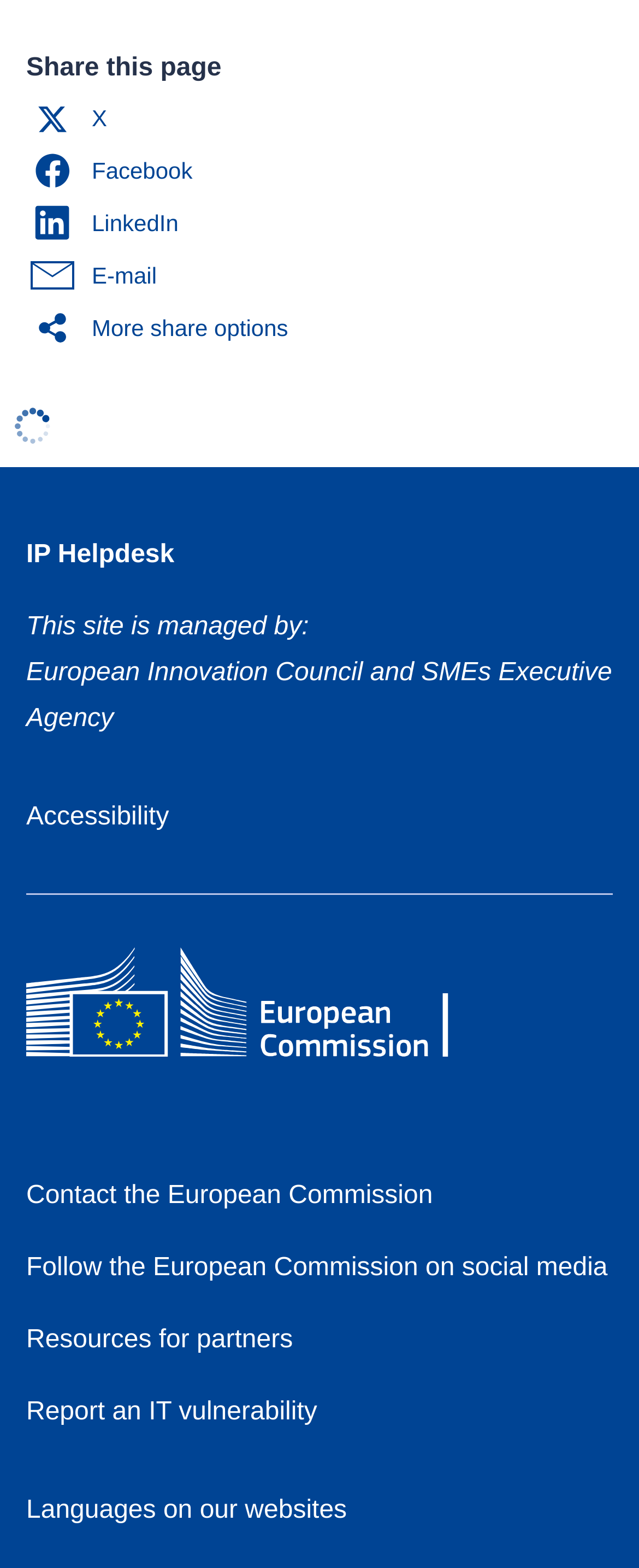Pinpoint the bounding box coordinates of the clickable element to carry out the following instruction: "Explore Leading The Team."

None